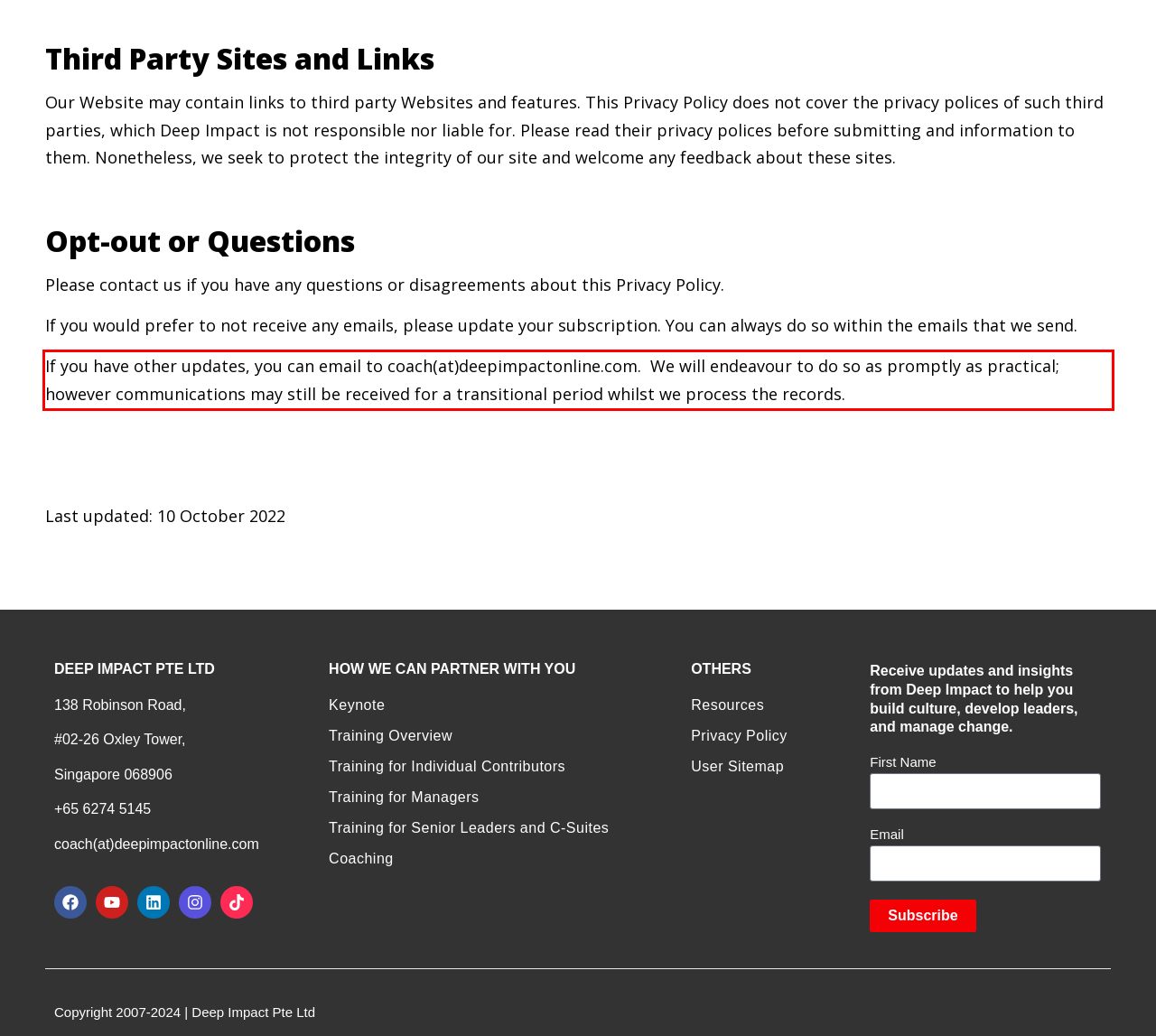Given a screenshot of a webpage, identify the red bounding box and perform OCR to recognize the text within that box.

If you have other updates, you can email to coach(at)deepimpactonline.com. We will endeavour to do so as promptly as practical; however communications may still be received for a transitional period whilst we process the records.